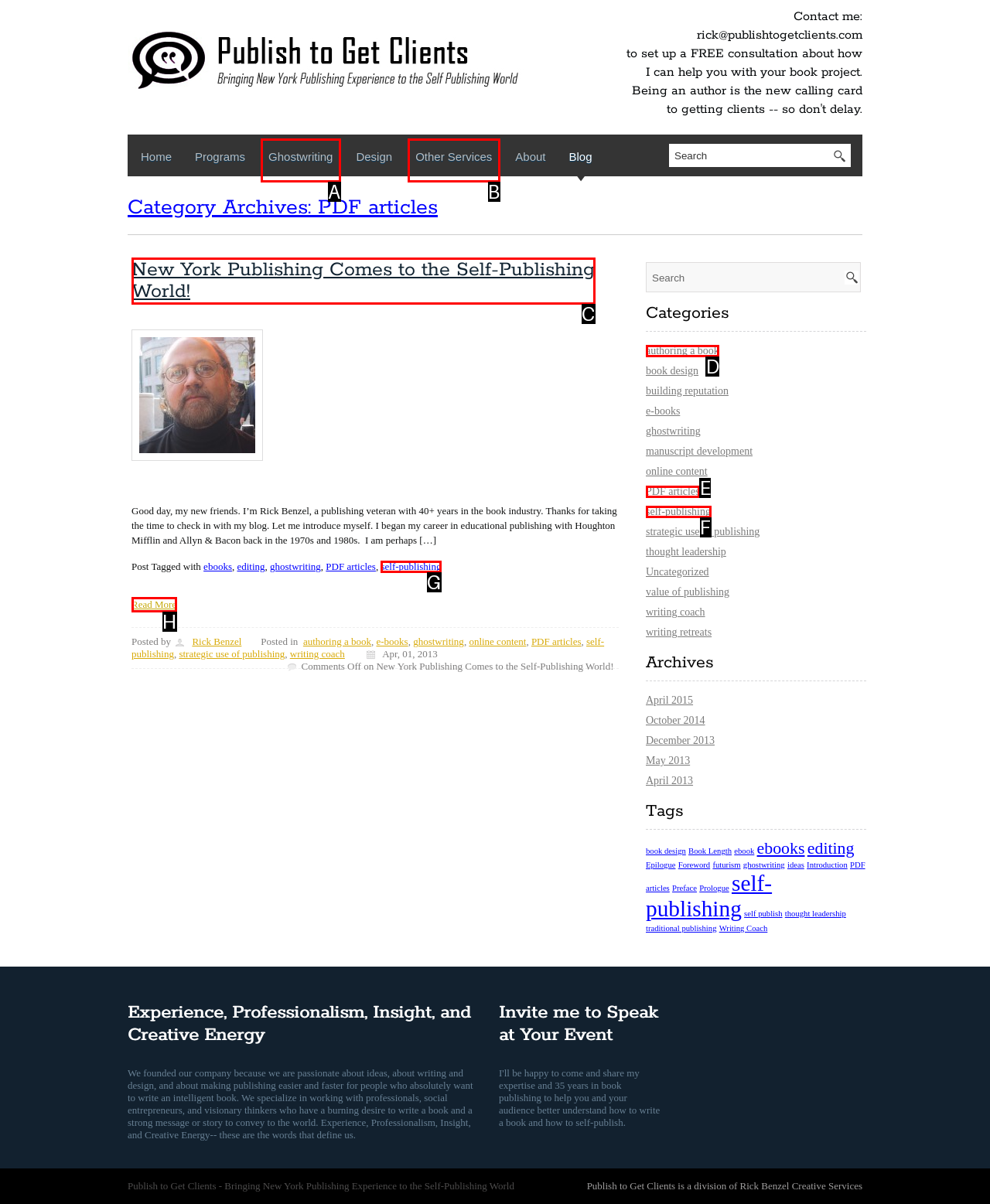Select the letter that corresponds to this element description: authoring a book
Answer with the letter of the correct option directly.

D